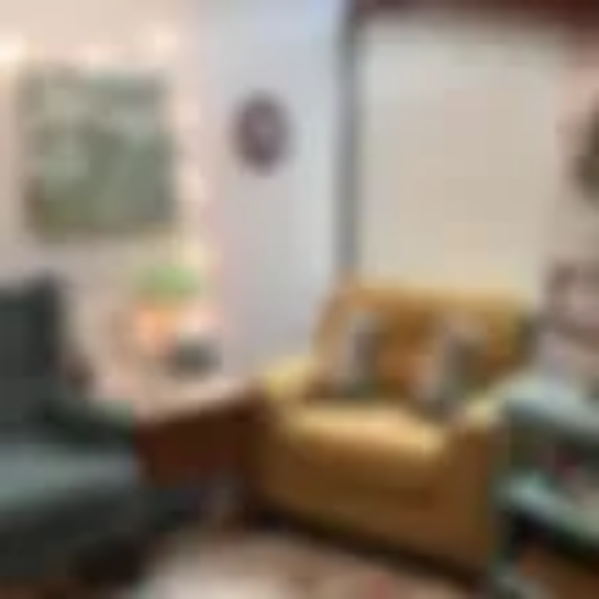Describe the scene in the image with detailed observations.

The image showcases a warm and inviting consultation space for lactation services, reflecting a nurturing atmosphere. To the left, a dark green armchair invites comfort, while on the right, a cozy yellow sofa accented with decorative pillows adds a touch of brightness. A small side table sits next to the sofa, adorned with a plant and a softly glowing lamp, enhancing the tranquil ambiance. The room is adorned with gentle string lights, which contribute to the welcoming feel, making it an ideal environment for new parents seeking support. This setting embodies the essence of the Wonderlove Lactation Services, fostering a sense of ease and warmth for families in transition.